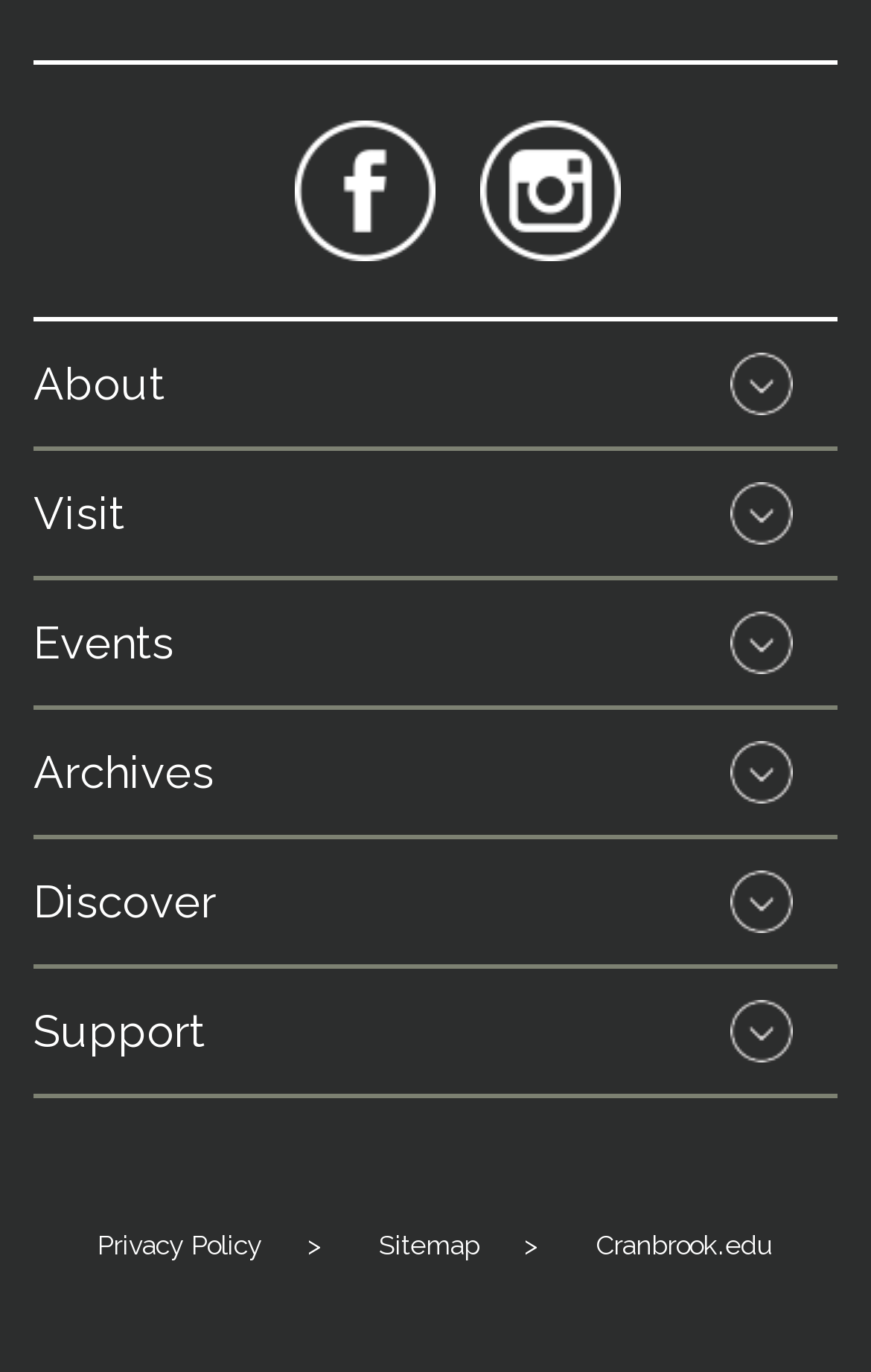Please determine the bounding box coordinates of the element to click on in order to accomplish the following task: "visit Cranbrook.edu". Ensure the coordinates are four float numbers ranging from 0 to 1, i.e., [left, top, right, bottom].

[0.683, 0.896, 0.888, 0.919]